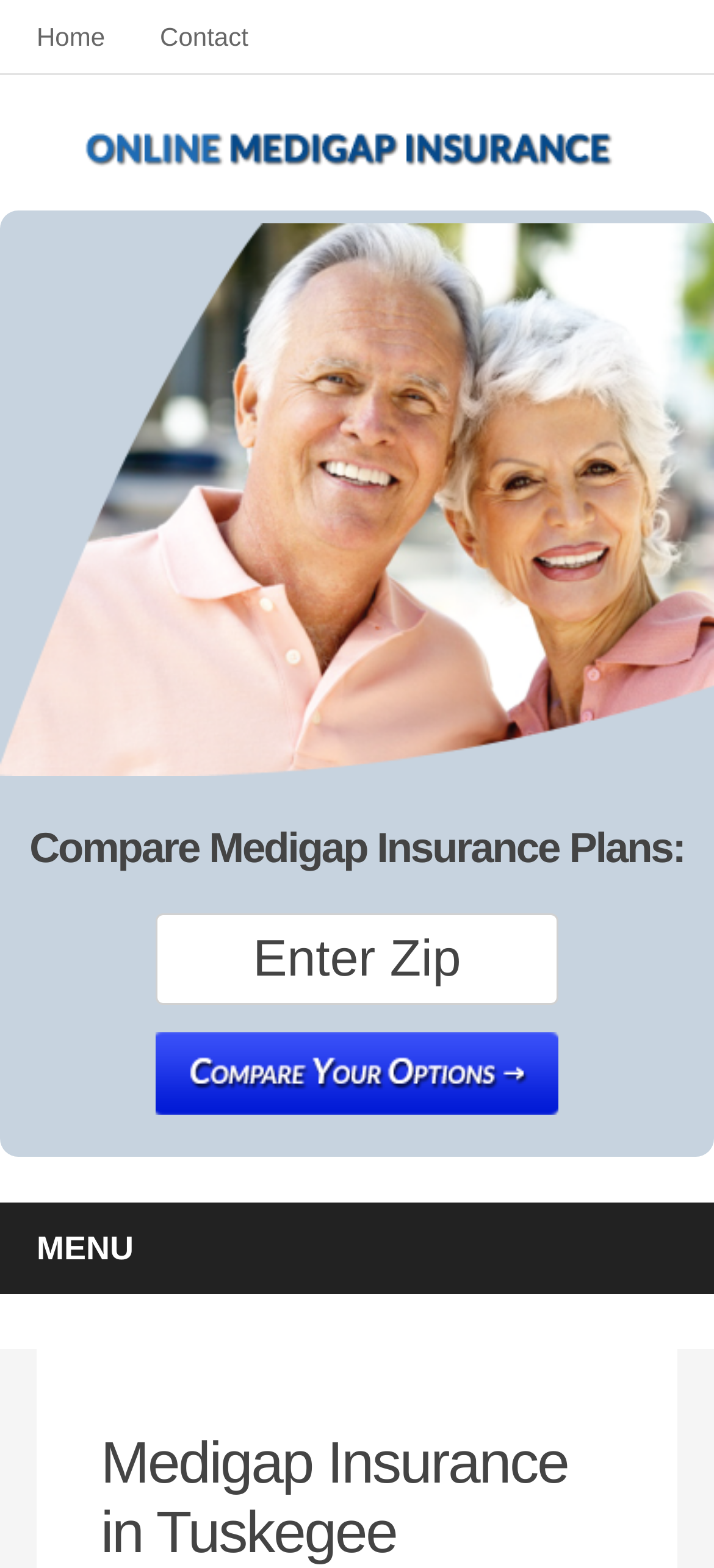Identify the first-level heading on the webpage and generate its text content.

Medigap Insurance in Tuskegee Institute, AL